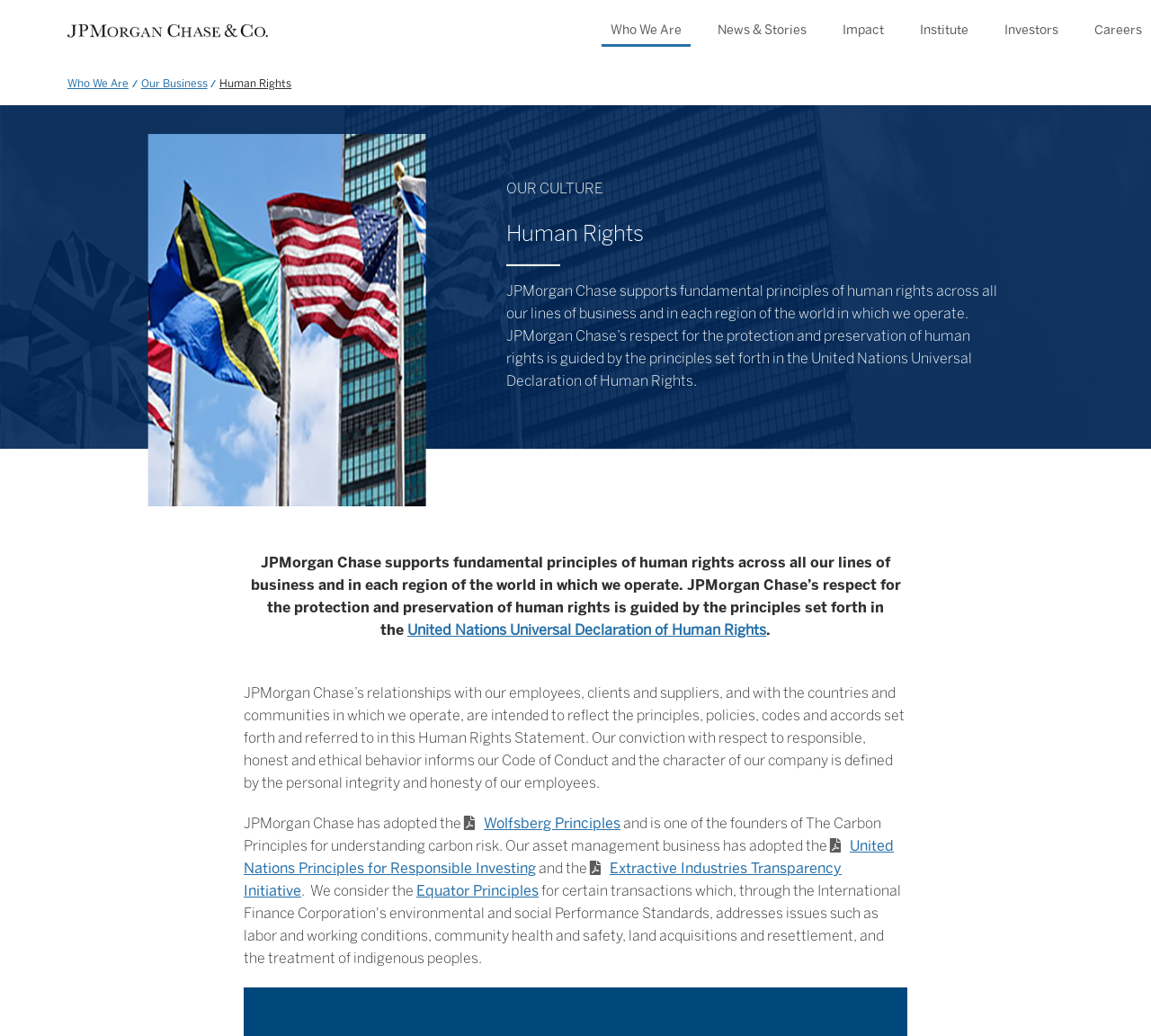Please specify the bounding box coordinates of the clickable section necessary to execute the following command: "Click on the 'United Nations Principles for Responsible Investing' link".

[0.212, 0.808, 0.777, 0.847]